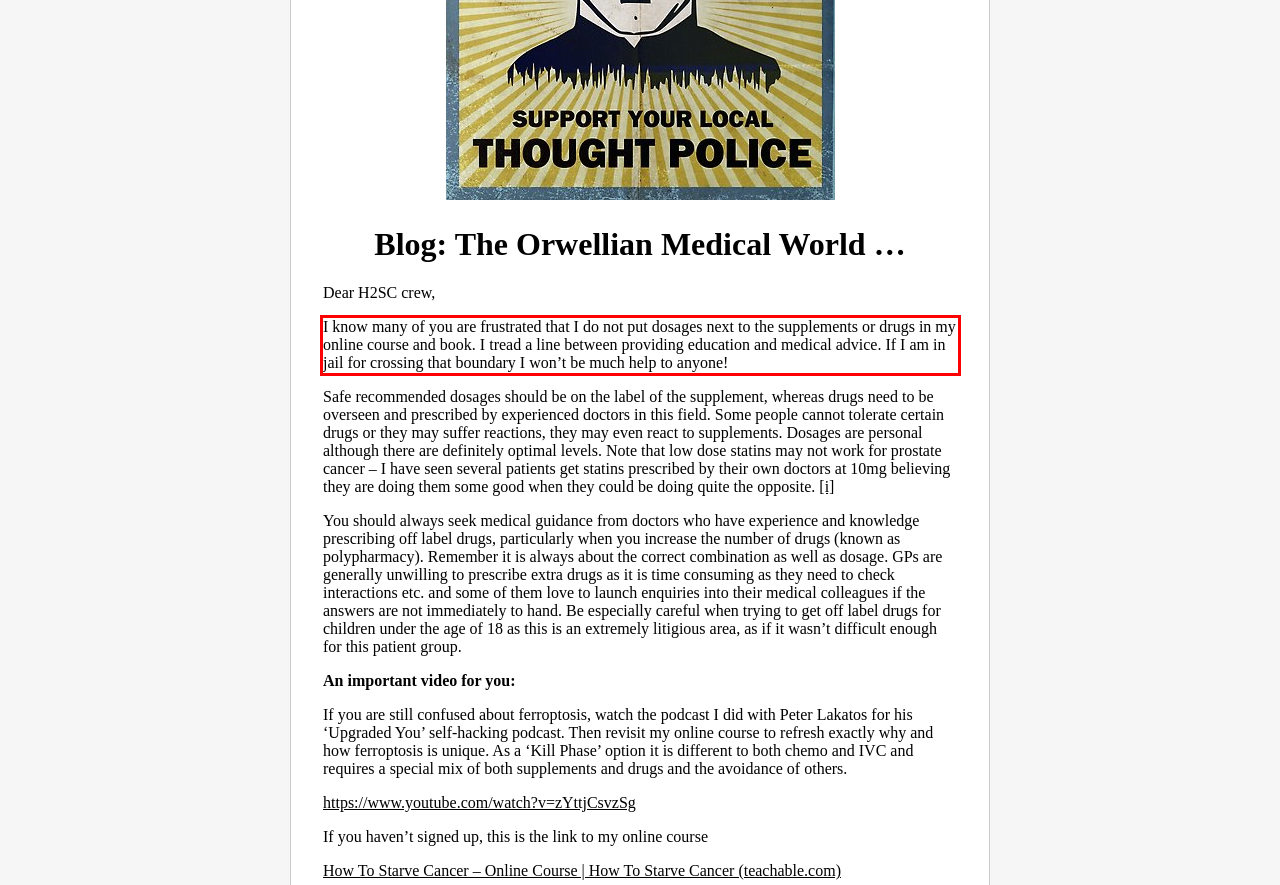Extract and provide the text found inside the red rectangle in the screenshot of the webpage.

I know many of you are frustrated that I do not put dosages next to the supplements or drugs in my online course and book. I tread a line between providing education and medical advice. If I am in jail for crossing that boundary I won’t be much help to anyone!